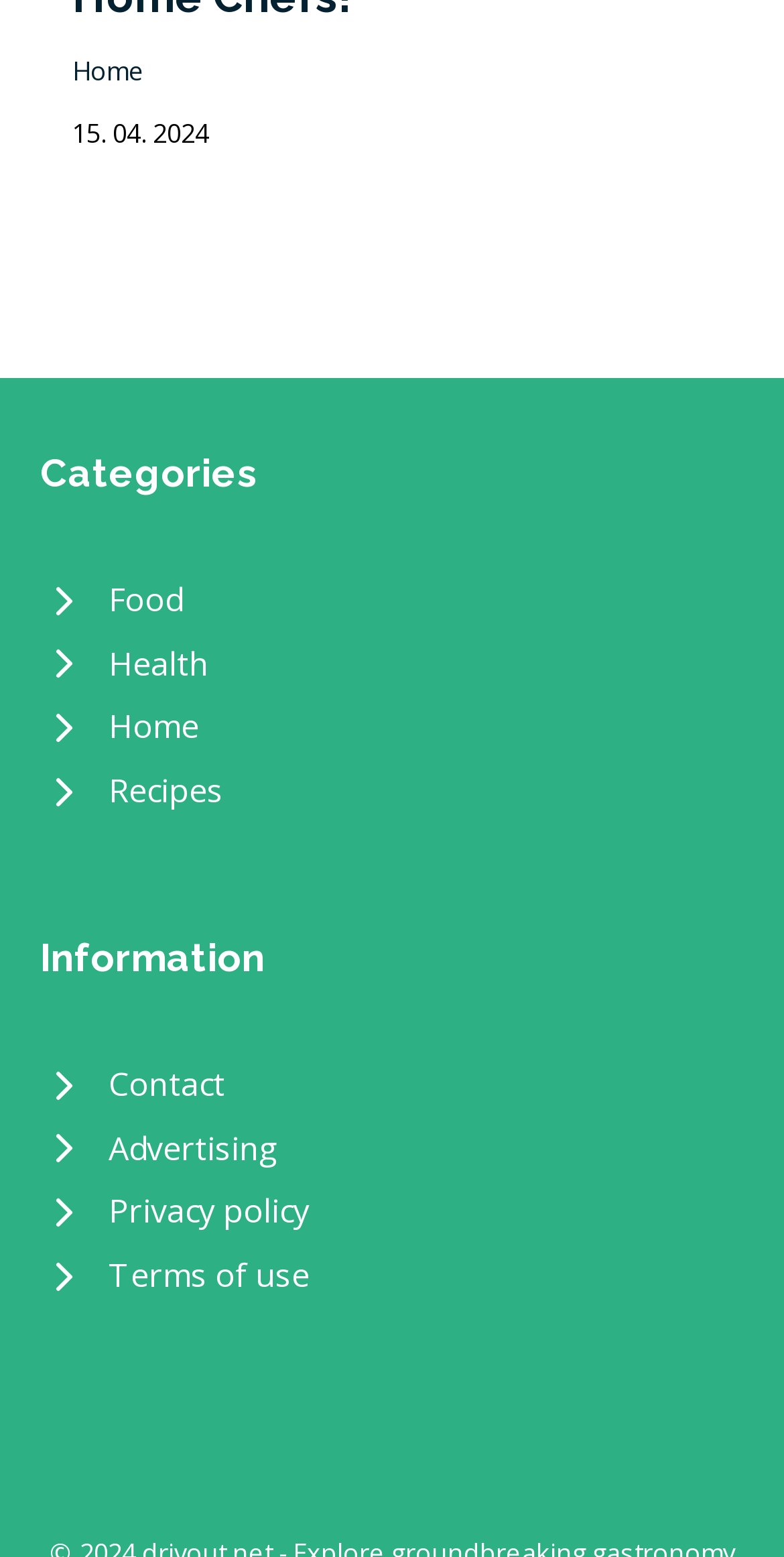Please mark the clickable region by giving the bounding box coordinates needed to complete this instruction: "click food processing machinery".

None